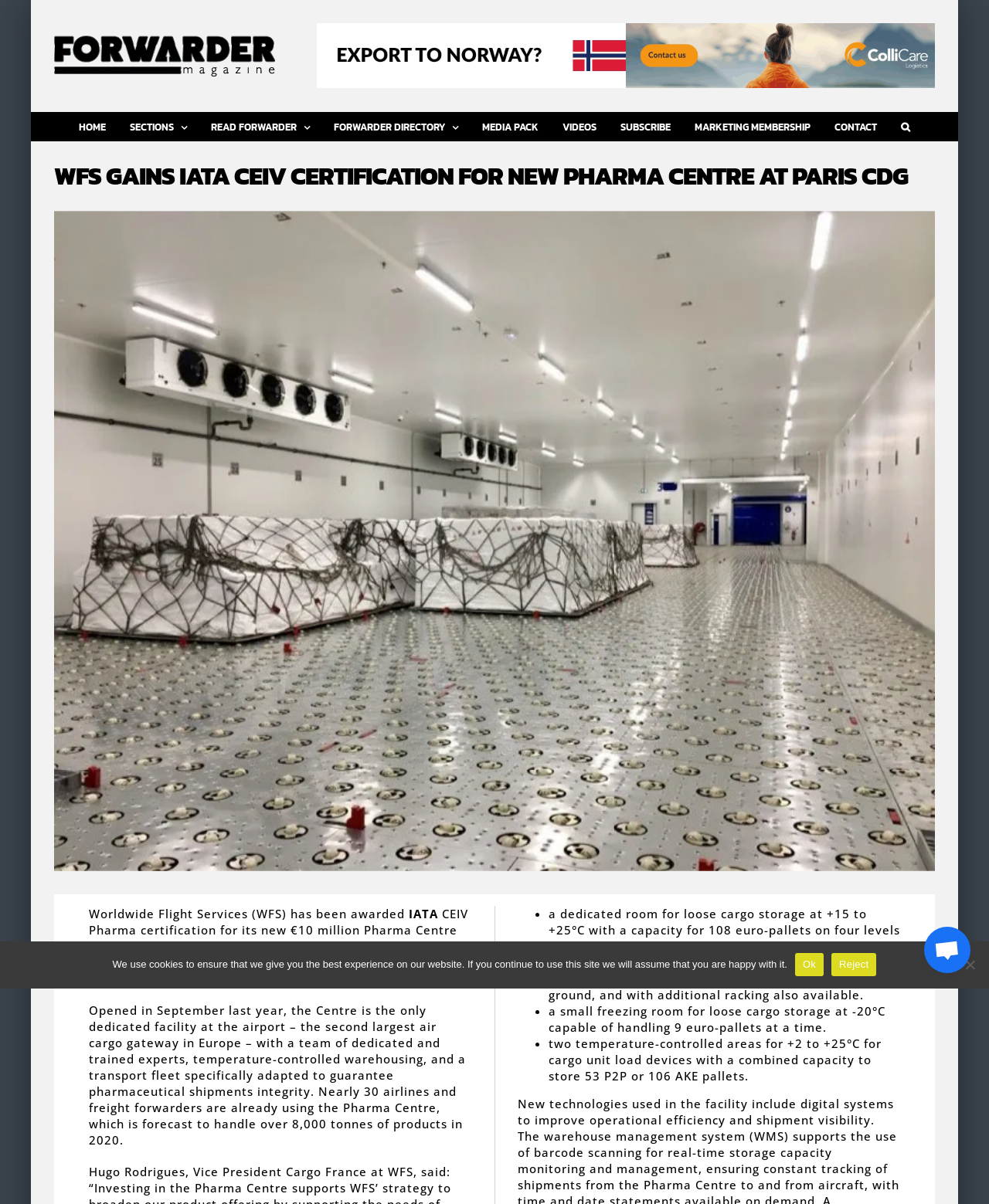Locate the bounding box coordinates of the area to click to fulfill this instruction: "Read more about IATA". The bounding box should be presented as four float numbers between 0 and 1, in the order [left, top, right, bottom].

[0.413, 0.752, 0.443, 0.765]